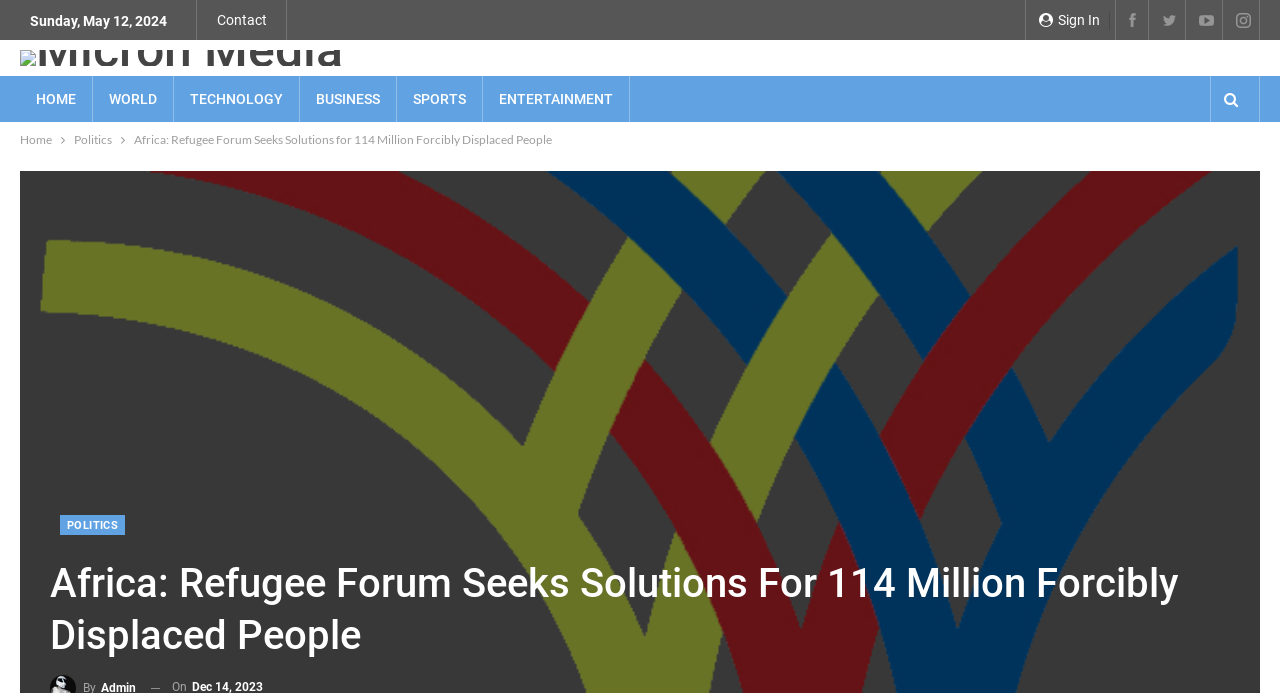With reference to the image, please provide a detailed answer to the following question: How many social media links are there?

I counted the number of link elements at the top-right corner of the webpage and found 4 links: '뀀', '뀁', '뀈', and '뀘'.